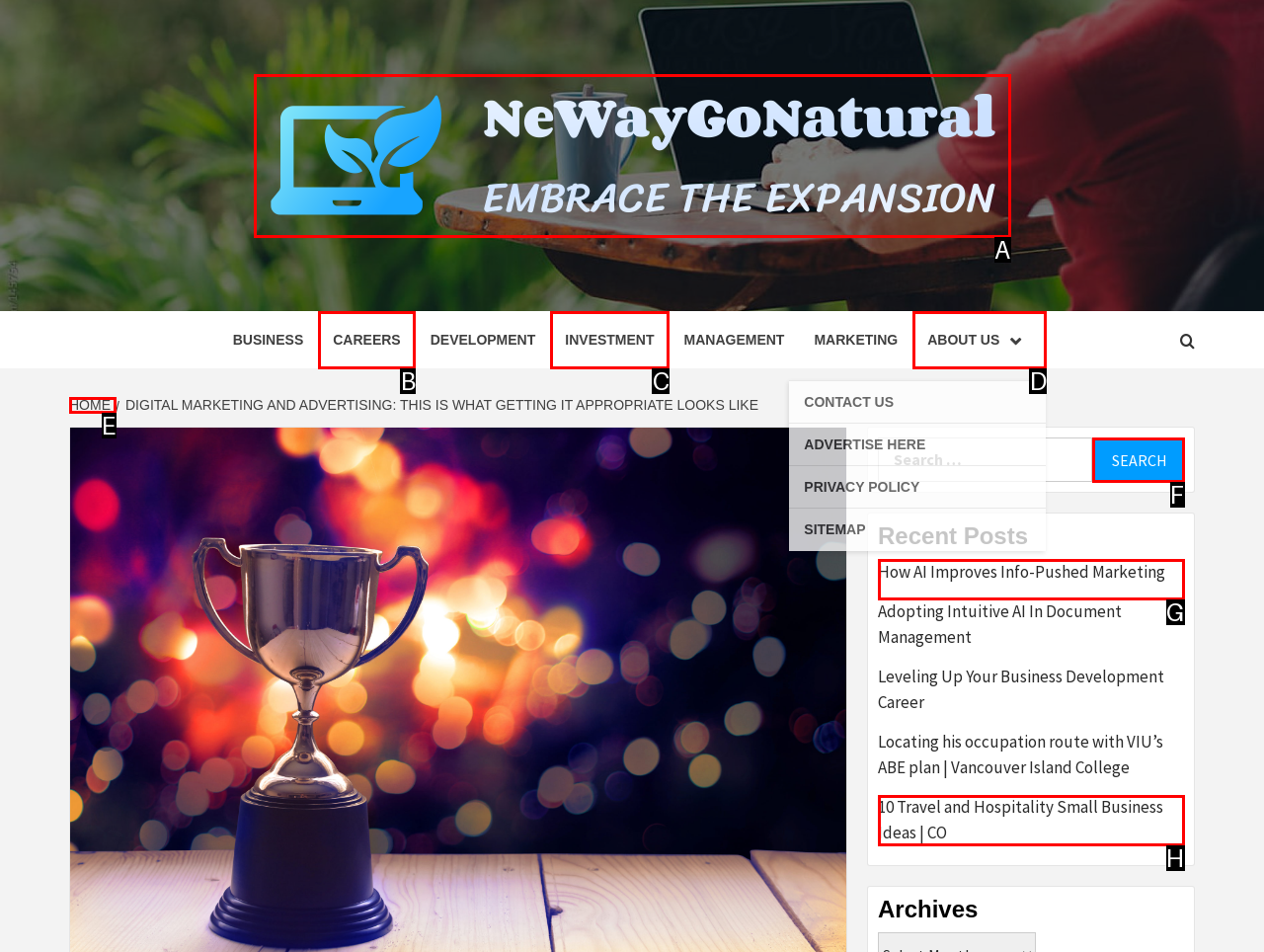Identify the correct choice to execute this task: Visit the about us page
Respond with the letter corresponding to the right option from the available choices.

D